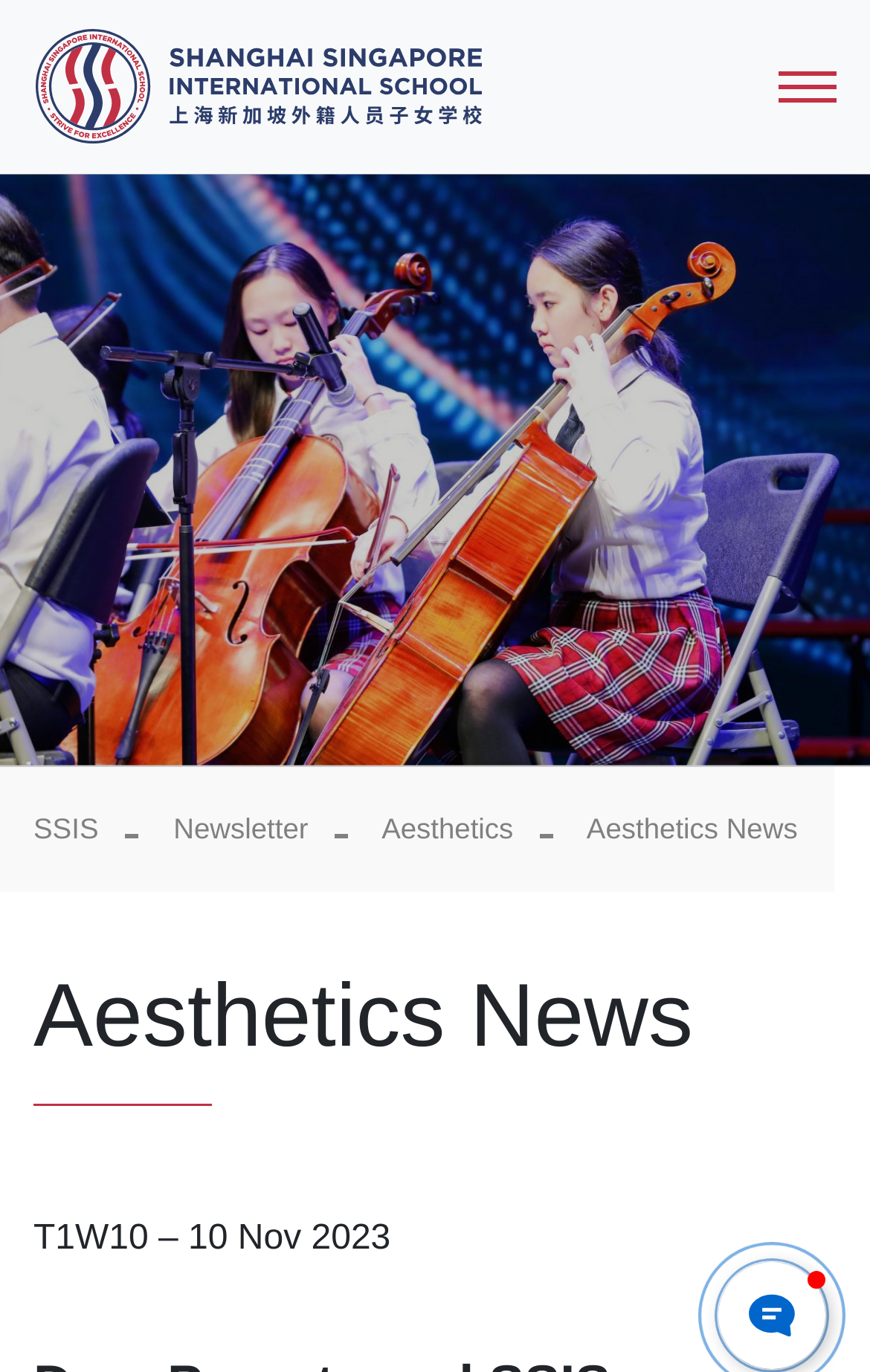Bounding box coordinates are specified in the format (top-left x, top-left y, bottom-right x, bottom-right y). All values are floating point numbers bounded between 0 and 1. Please provide the bounding box coordinate of the region this sentence describes: alt="SSIS Logo image"

[0.0, 0.0, 0.554, 0.127]